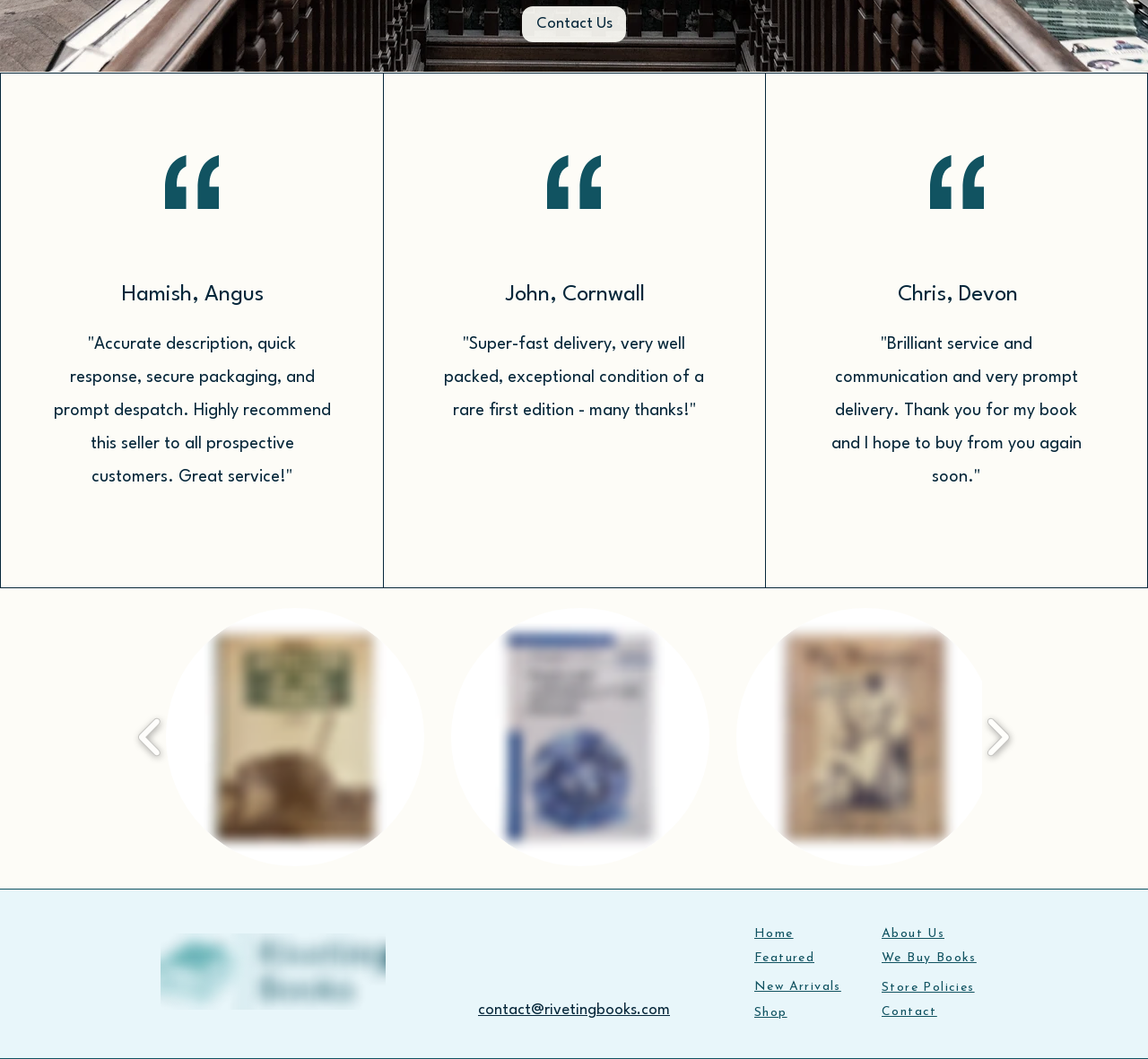Provide a brief response using a word or short phrase to this question:
What is the purpose of the 'Slider gallery' region?

Displaying book images